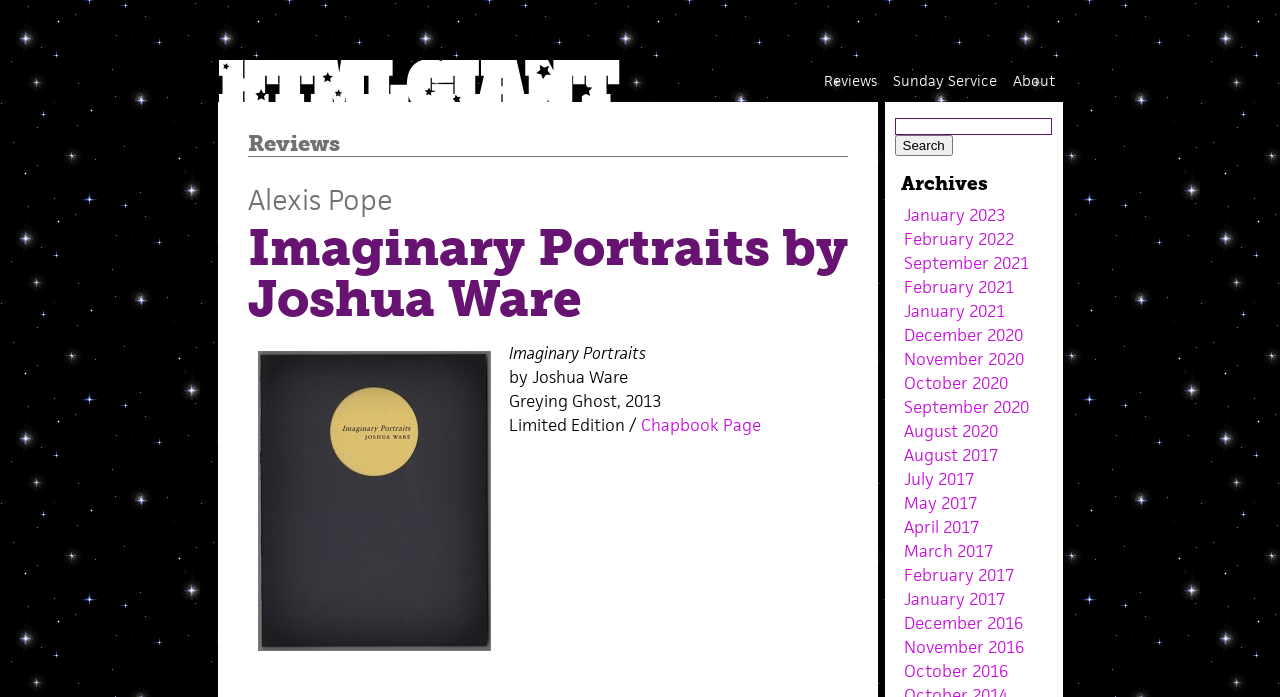What is the name of the chapbook?
Please look at the screenshot and answer using one word or phrase.

Greying Ghost